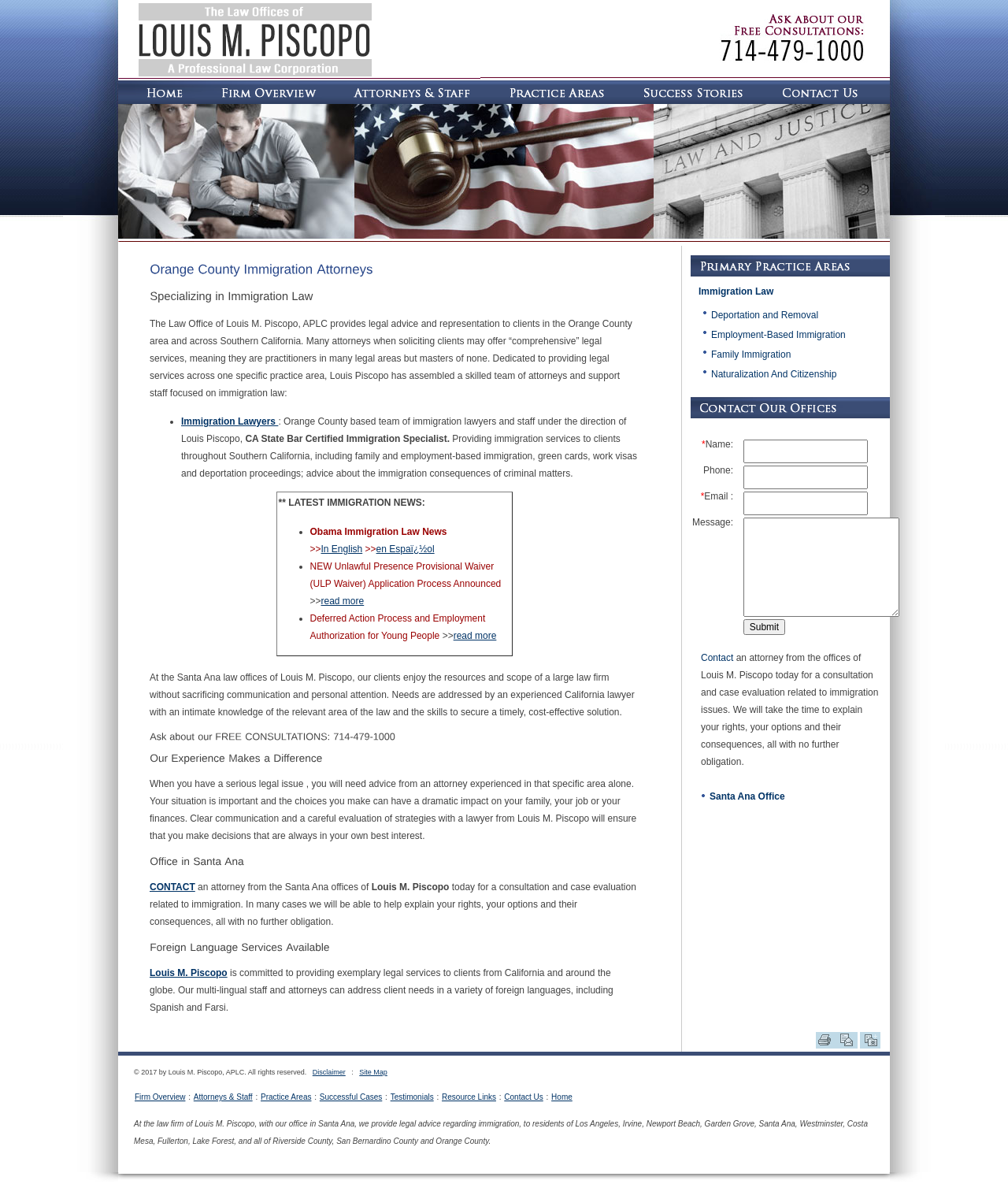What is the specialty of the law office?
Respond with a short answer, either a single word or a phrase, based on the image.

Immigration law